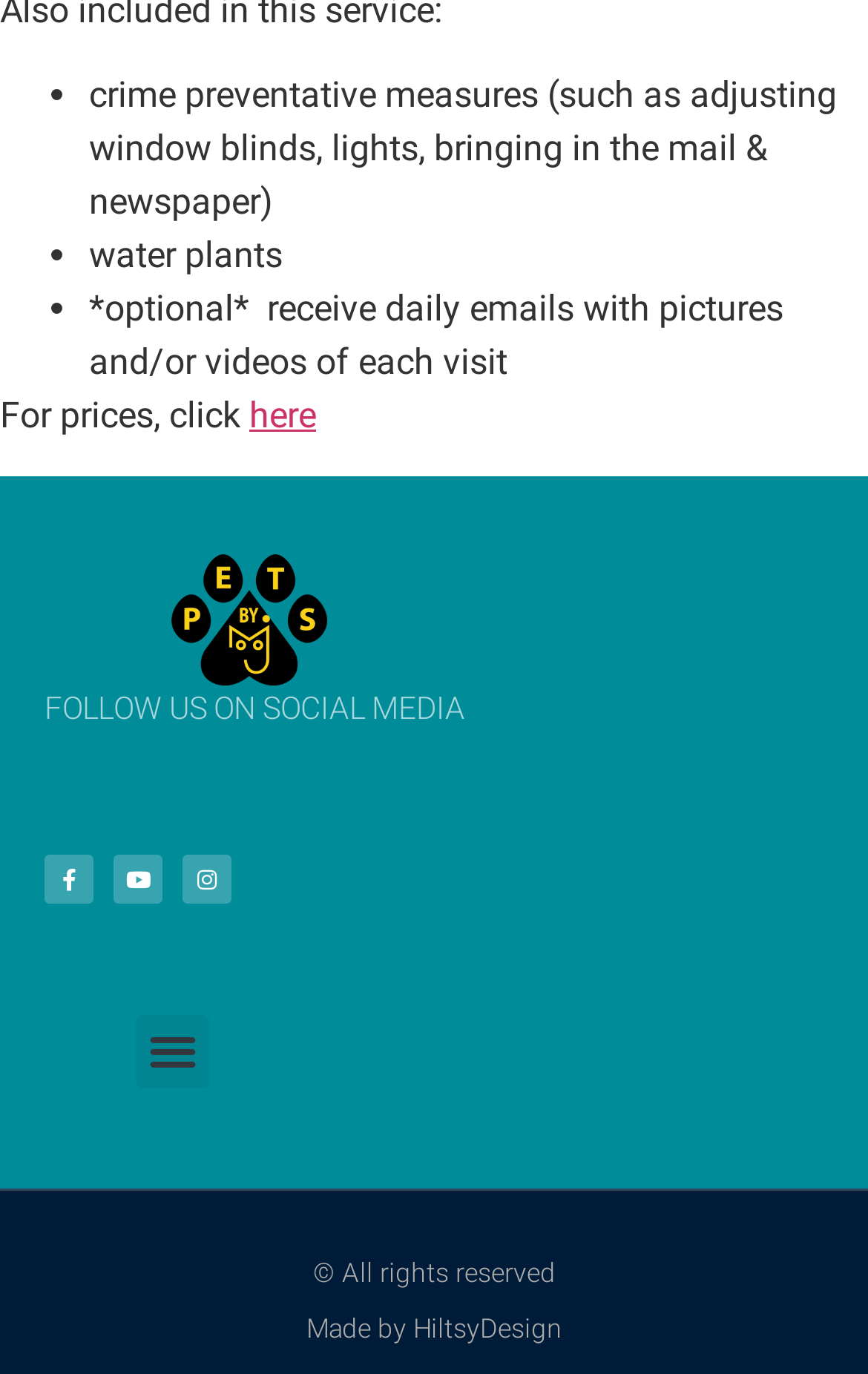What is the name of the designer of the webpage?
Refer to the image and provide a one-word or short phrase answer.

HiltsyDesign